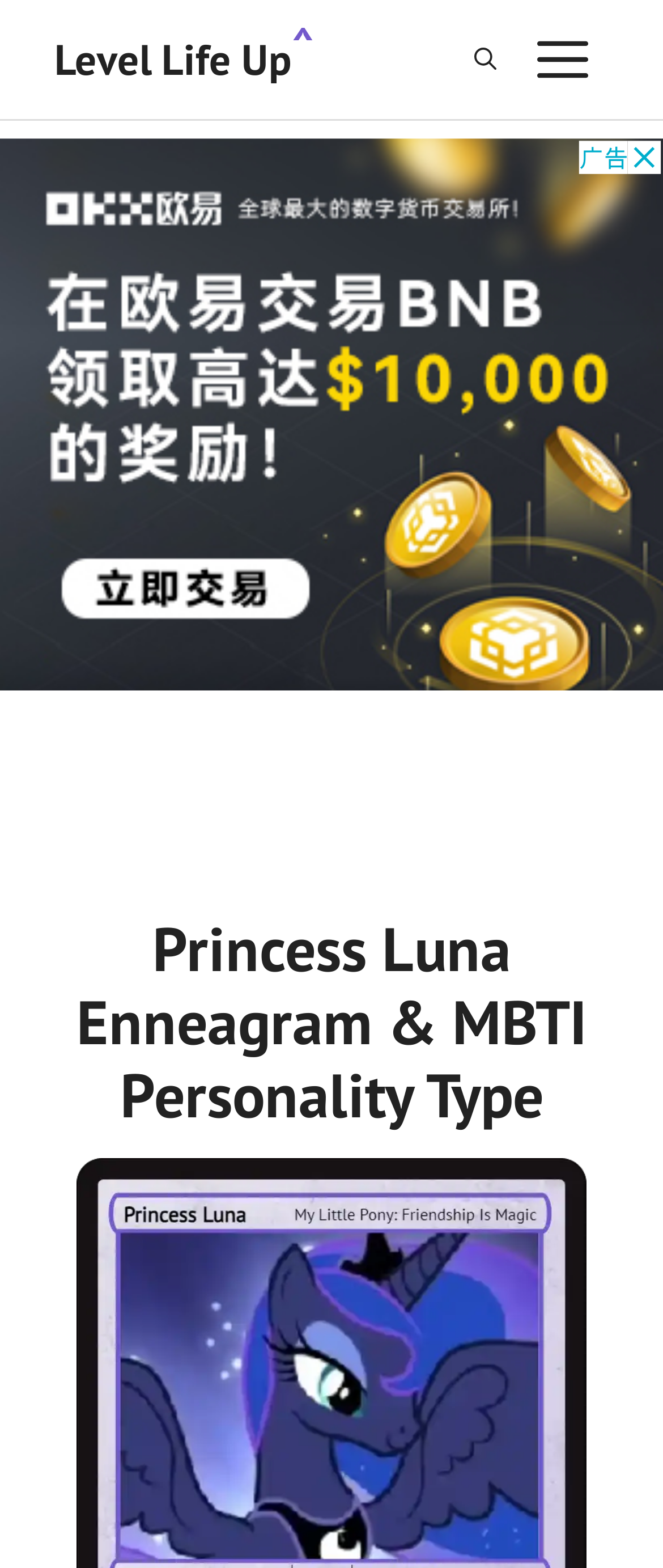Find the bounding box coordinates corresponding to the UI element with the description: "aria-label="Advertisement" name="aswift_1" title="Advertisement"". The coordinates should be formatted as [left, top, right, bottom], with values as floats between 0 and 1.

[0.0, 0.088, 1.0, 0.44]